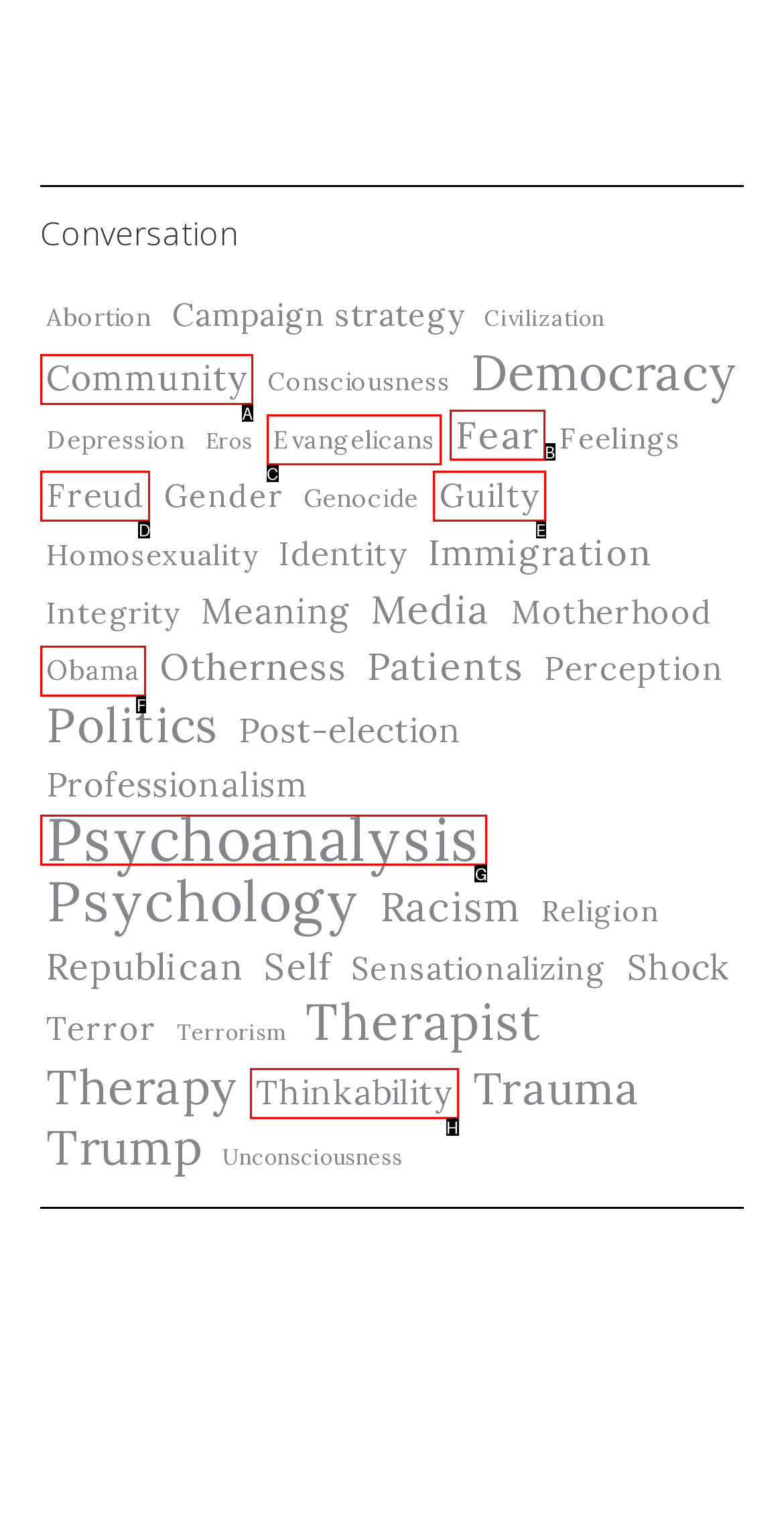Point out the option that needs to be clicked to fulfill the following instruction: Read about 'Fear'
Answer with the letter of the appropriate choice from the listed options.

B